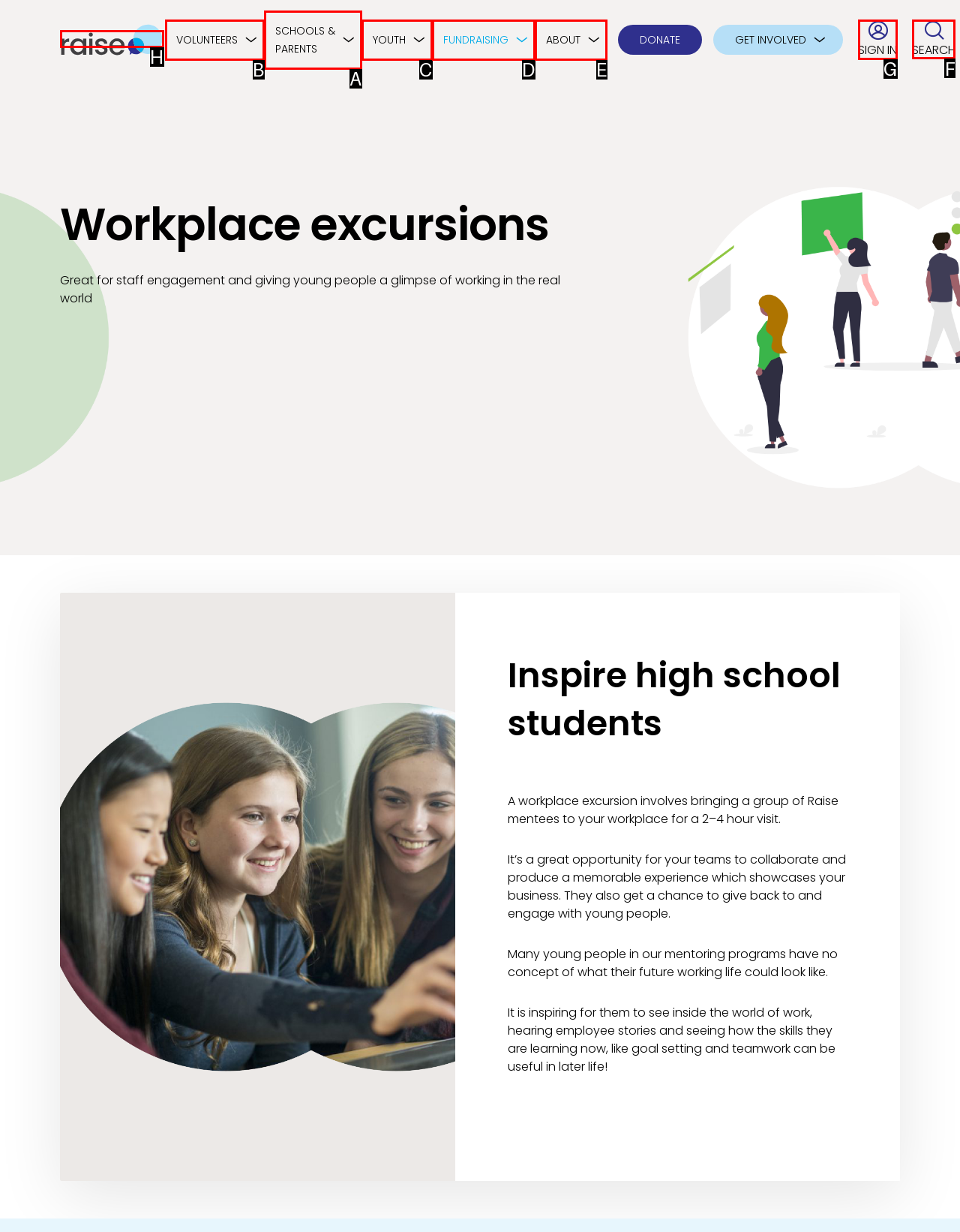Select the proper UI element to click in order to perform the following task: Search. Indicate your choice with the letter of the appropriate option.

F